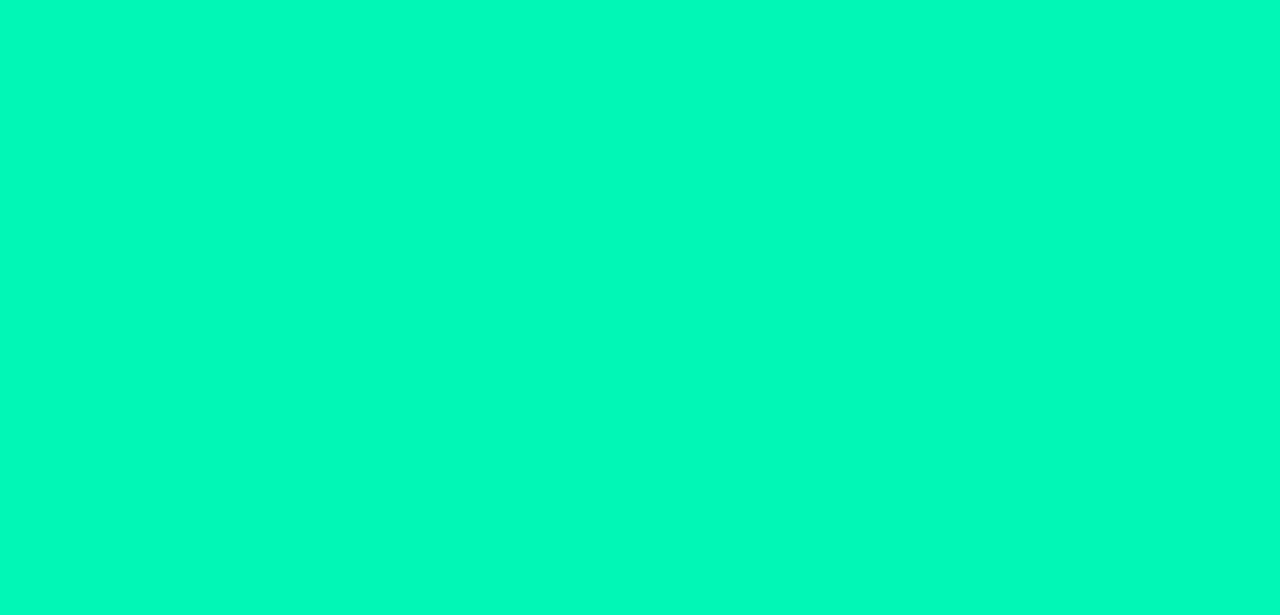Answer the question in a single word or phrase:
What is the title of the first article?

WHITE SHOE RACKS